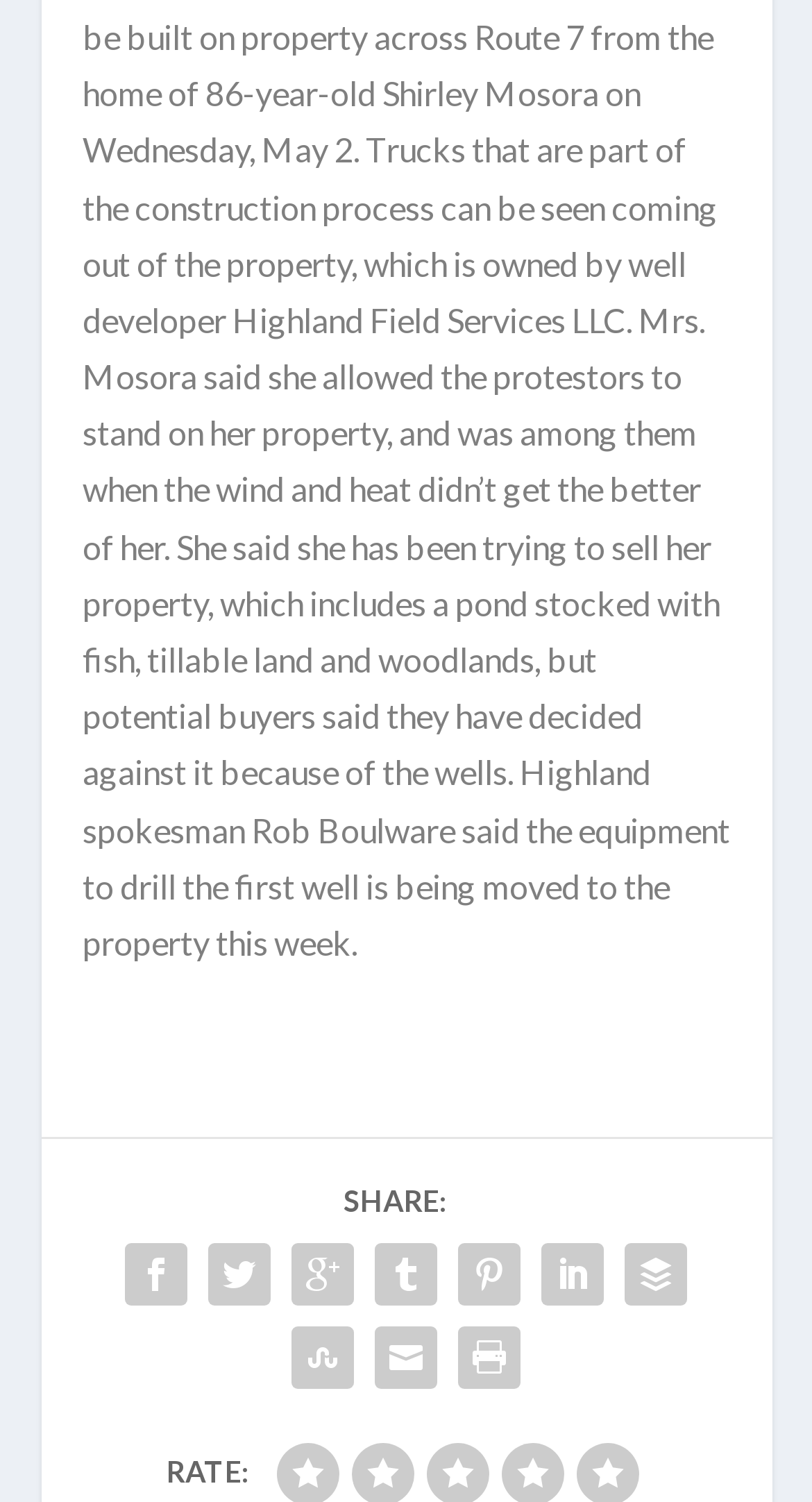What is the label below the social media icons?
Using the image as a reference, answer with just one word or a short phrase.

RATE: